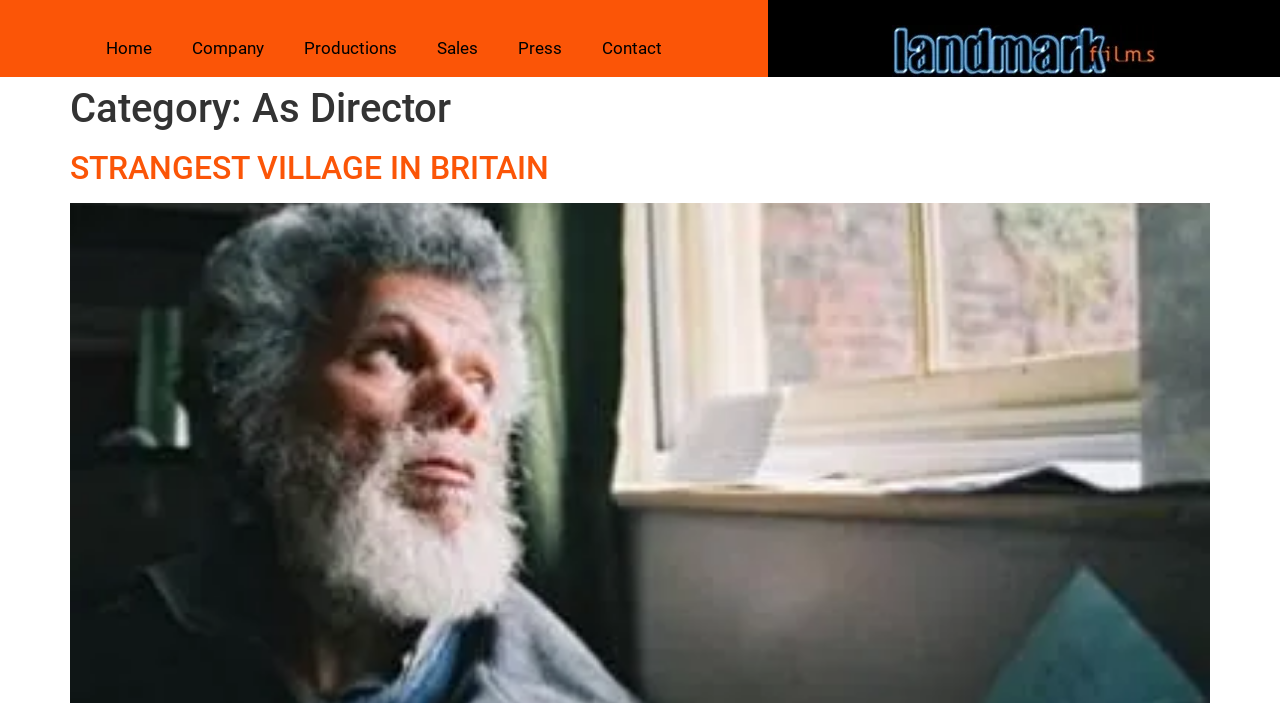What is the title of the production?
Please provide a single word or phrase as the answer based on the screenshot.

STRANGEST VILLAGE IN BRITAIN